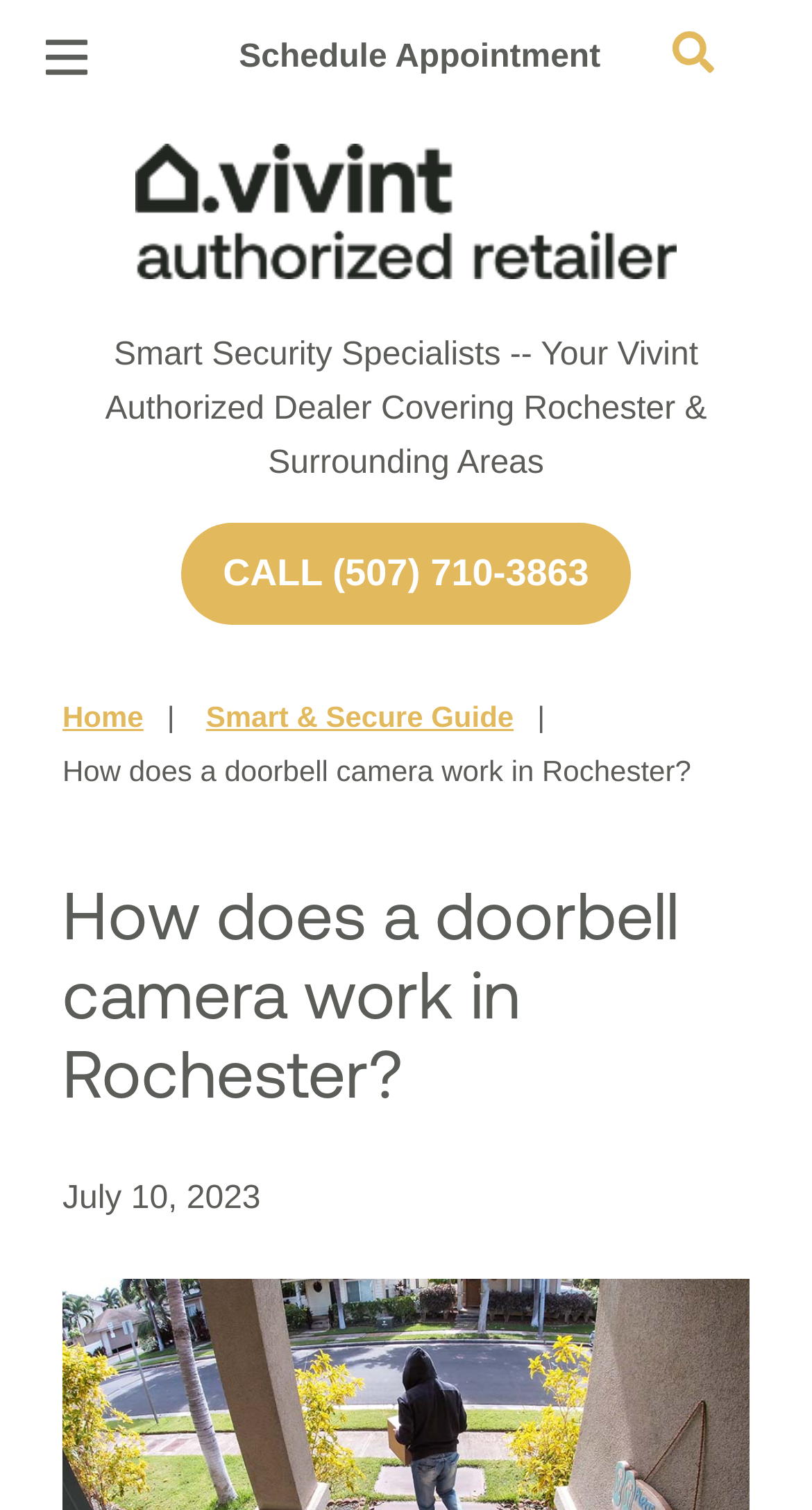Generate a thorough caption that explains the contents of the webpage.

This webpage is about the ADT Command interface in Rochester, focusing on home security systems. At the top left, there is a button to open the menu, accompanied by a small image. To the right of this button, there is a link to schedule an appointment. On the top right, there is another button to open the search function.

Below the top section, there is a link to "Vivint Authorized Retailer Rochester" with an associated image. Next to this link, there is a static text describing the company as a Vivint authorized dealer covering Rochester and surrounding areas. A phone number, "CALL (507) 710-3863", is also provided as a link.

On the left side of the page, there are several links and buttons related to home security, including "Home Security", "Cameras", "Smart Home Automation", and "Smart & Secure Guide". Each of these links has an associated button to expand the menu, accompanied by a small image.

The main content of the page is about the Smart & Secure Guide, which includes a navigation breadcrumb showing the current location. The guide has a heading, "How does a doorbell camera work in Rochester?", and a static text indicating the publication date, "July 10, 2023".